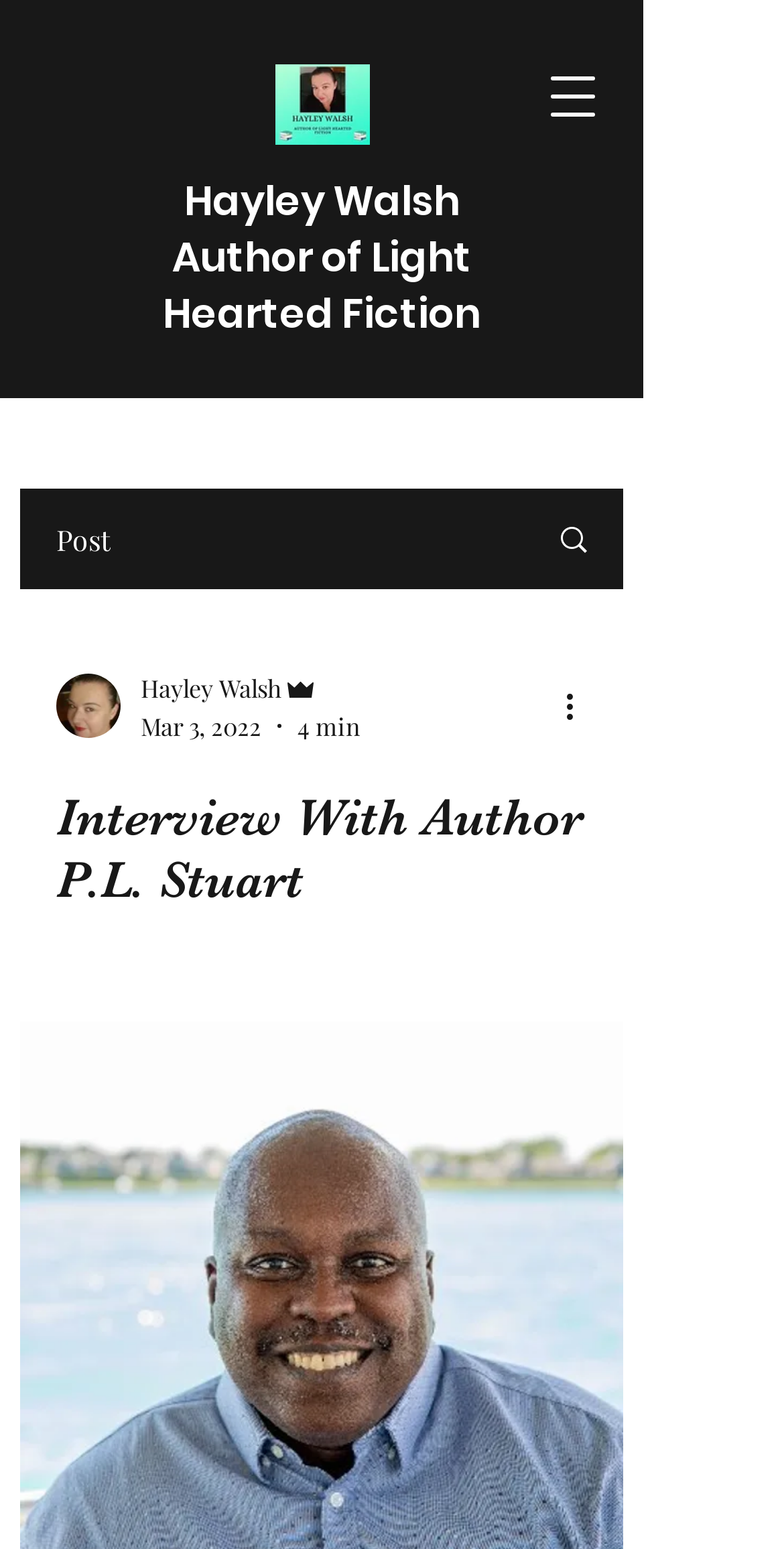Based on the image, please respond to the question with as much detail as possible:
How long does it take to read the post?

I found the time it takes to read the post by looking at the generic element '4 min' which is likely to indicate the reading time of the post.